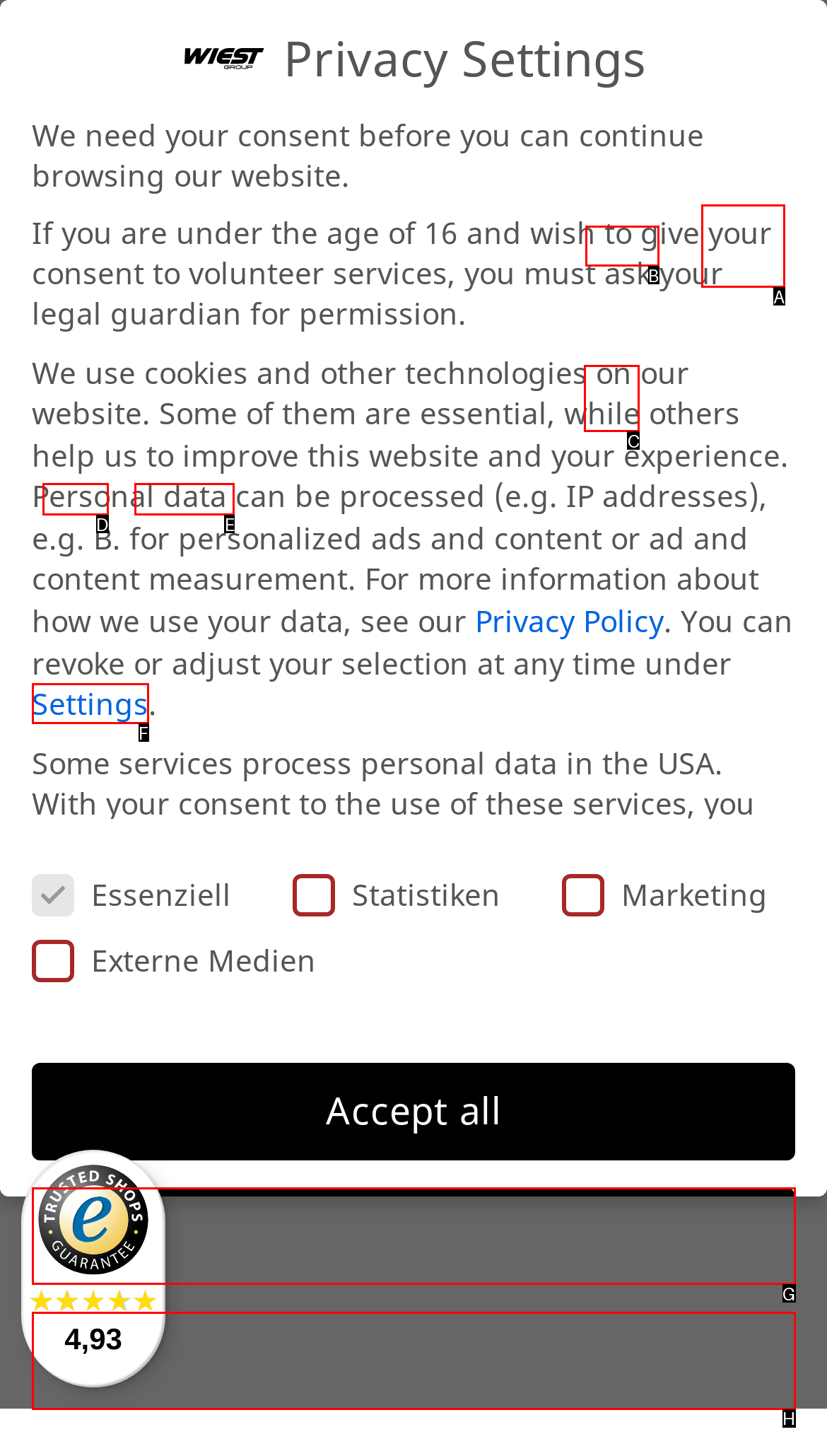Select the letter of the option that should be clicked to achieve the specified task: View shopping cart. Respond with just the letter.

B